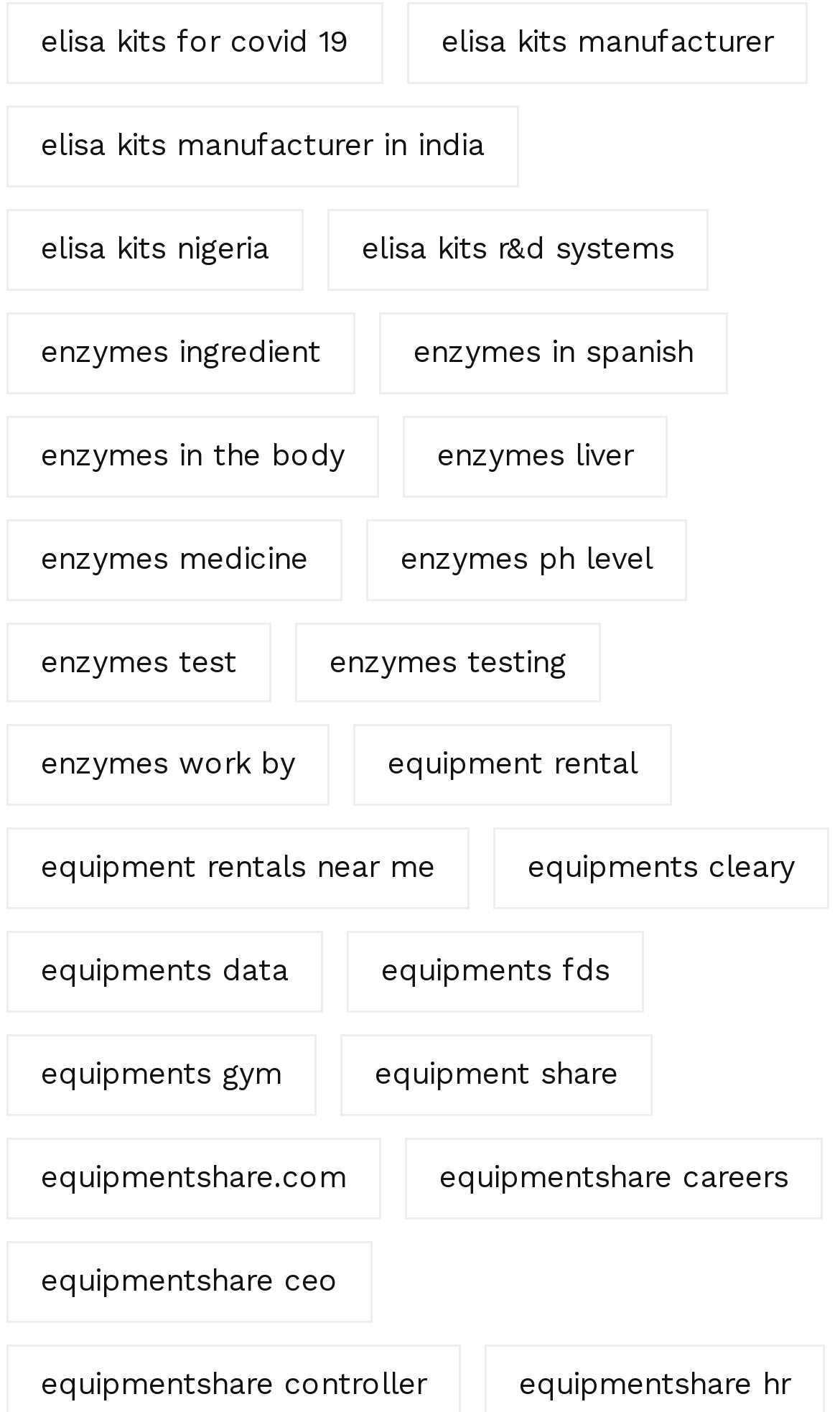Please indicate the bounding box coordinates for the clickable area to complete the following task: "Visit equipmentshare.com". The coordinates should be specified as four float numbers between 0 and 1, i.e., [left, top, right, bottom].

[0.008, 0.806, 0.454, 0.864]